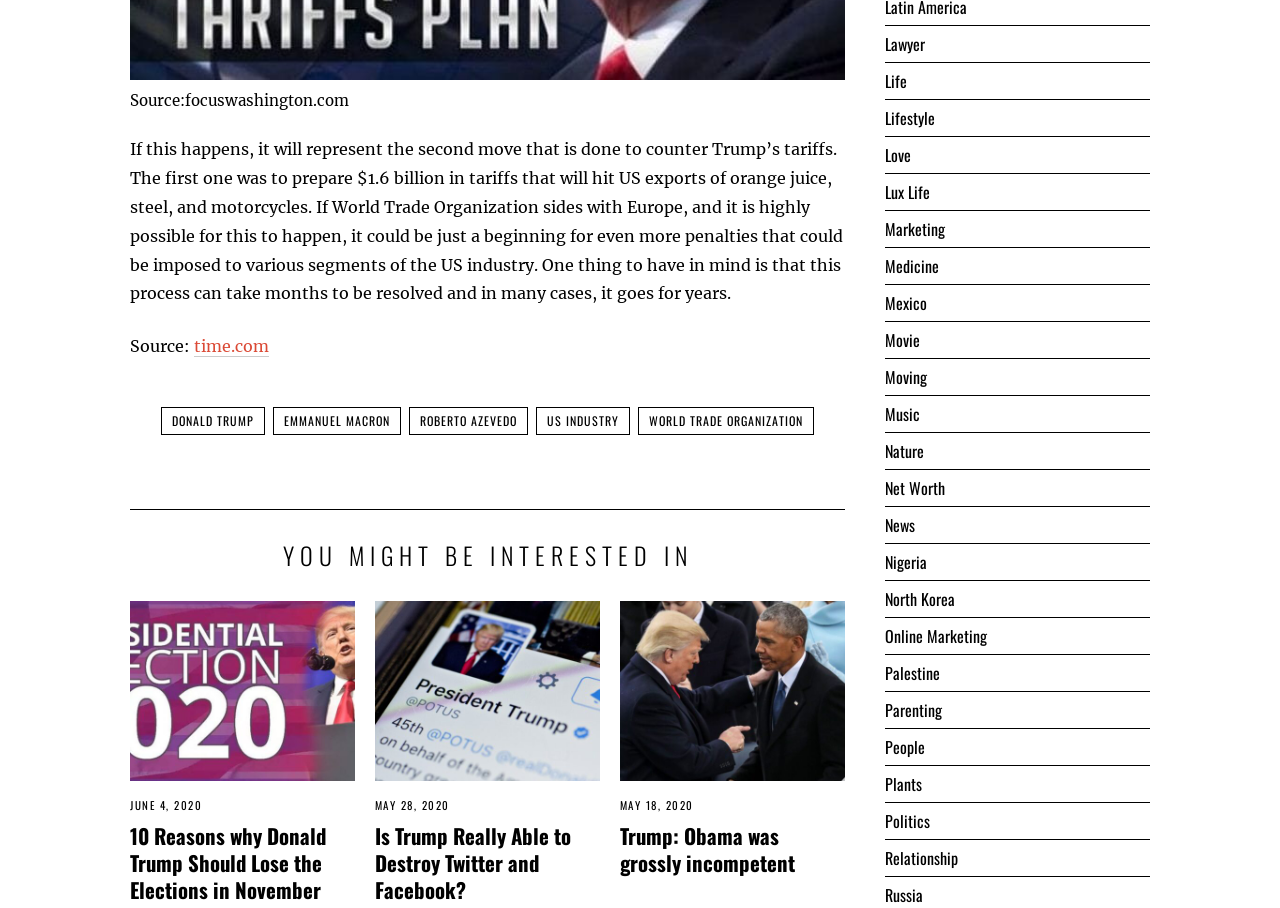Find and specify the bounding box coordinates that correspond to the clickable region for the instruction: "Check out the Lawyer category".

[0.691, 0.035, 0.723, 0.062]